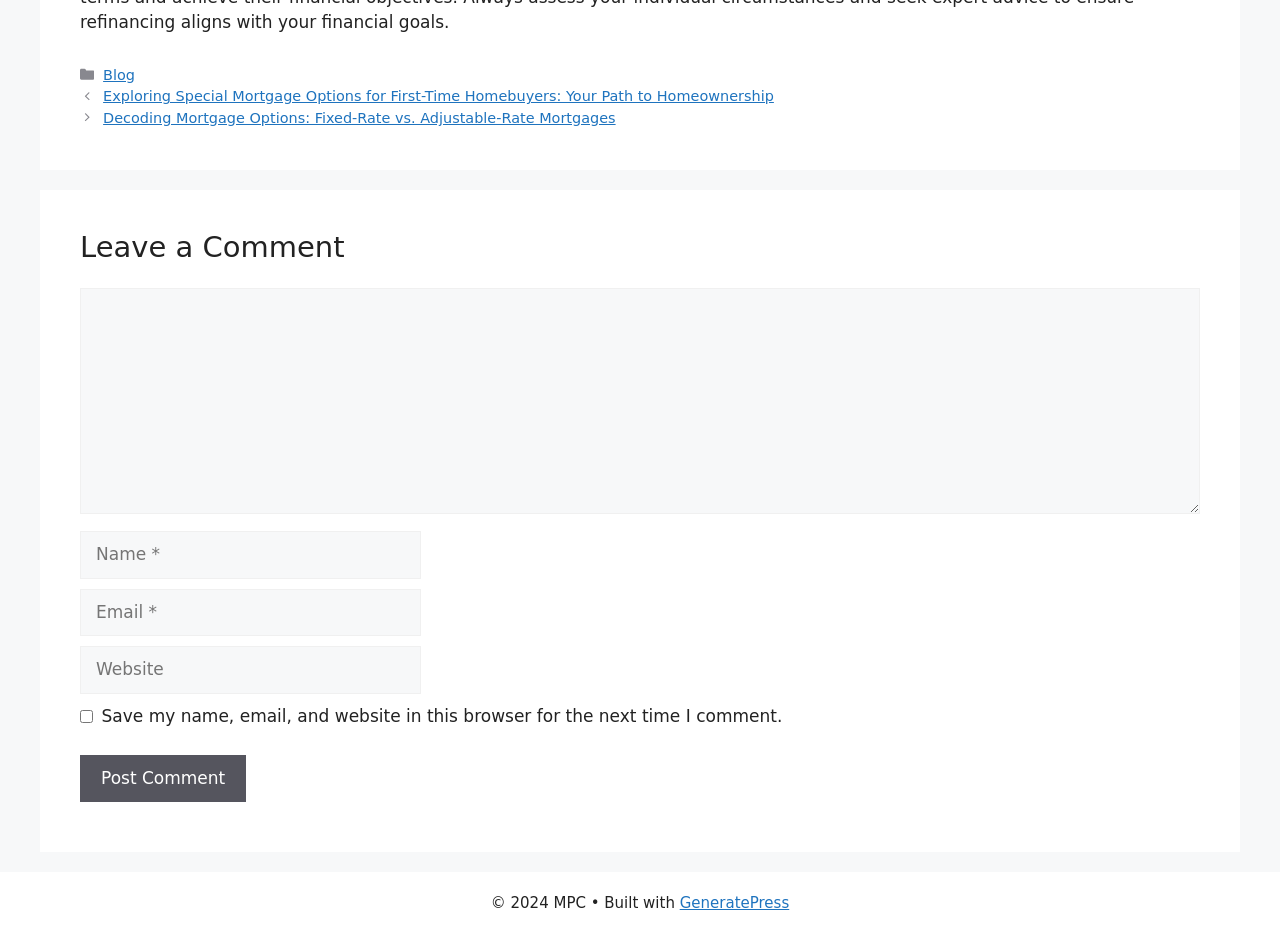Identify the bounding box coordinates of the clickable section necessary to follow the following instruction: "Enter your name". The coordinates should be presented as four float numbers from 0 to 1, i.e., [left, top, right, bottom].

[0.062, 0.568, 0.329, 0.619]